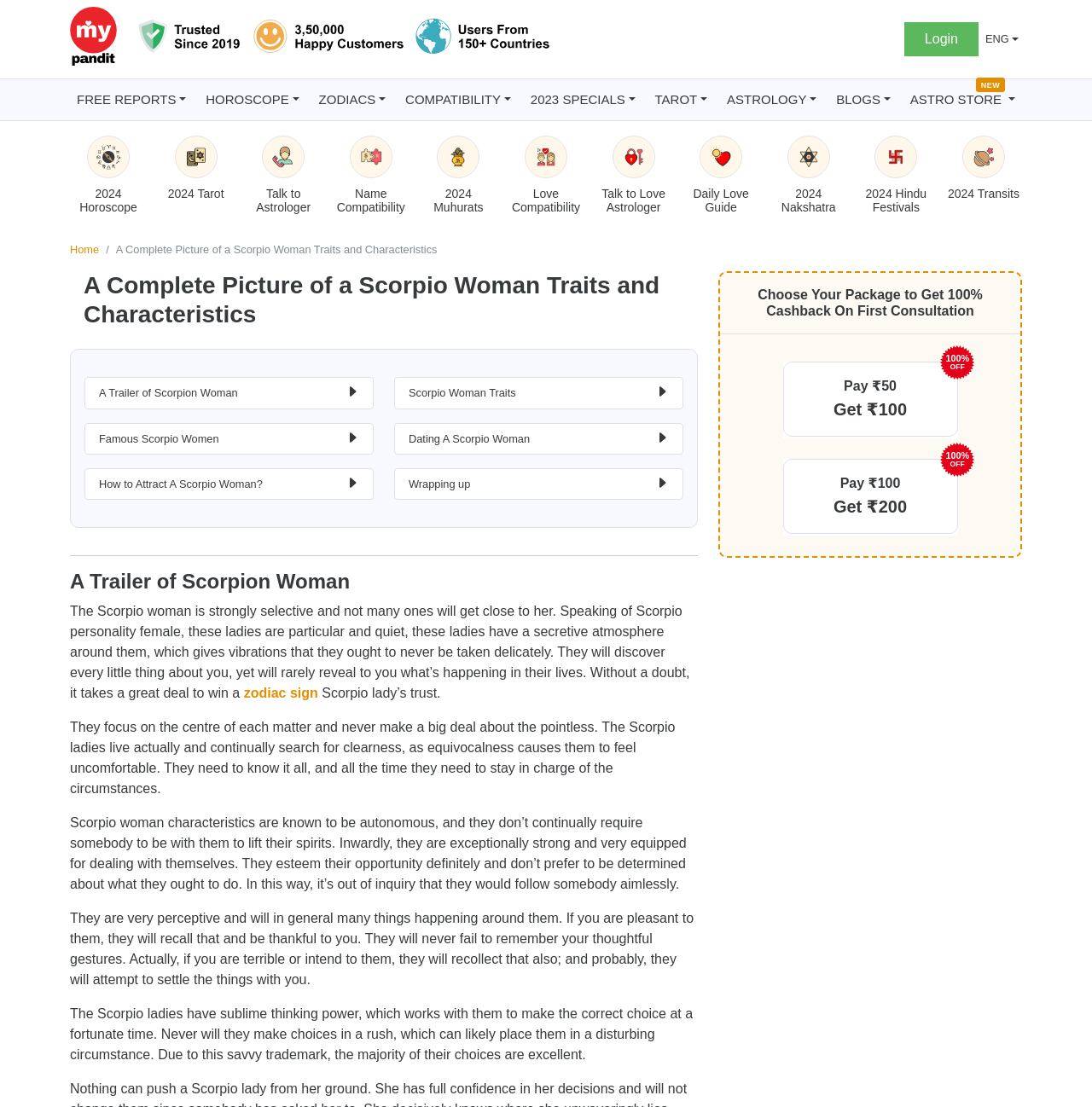Given the element description "Talk to Love Astrologer" in the screenshot, predict the bounding box coordinates of that UI element.

[0.545, 0.122, 0.615, 0.193]